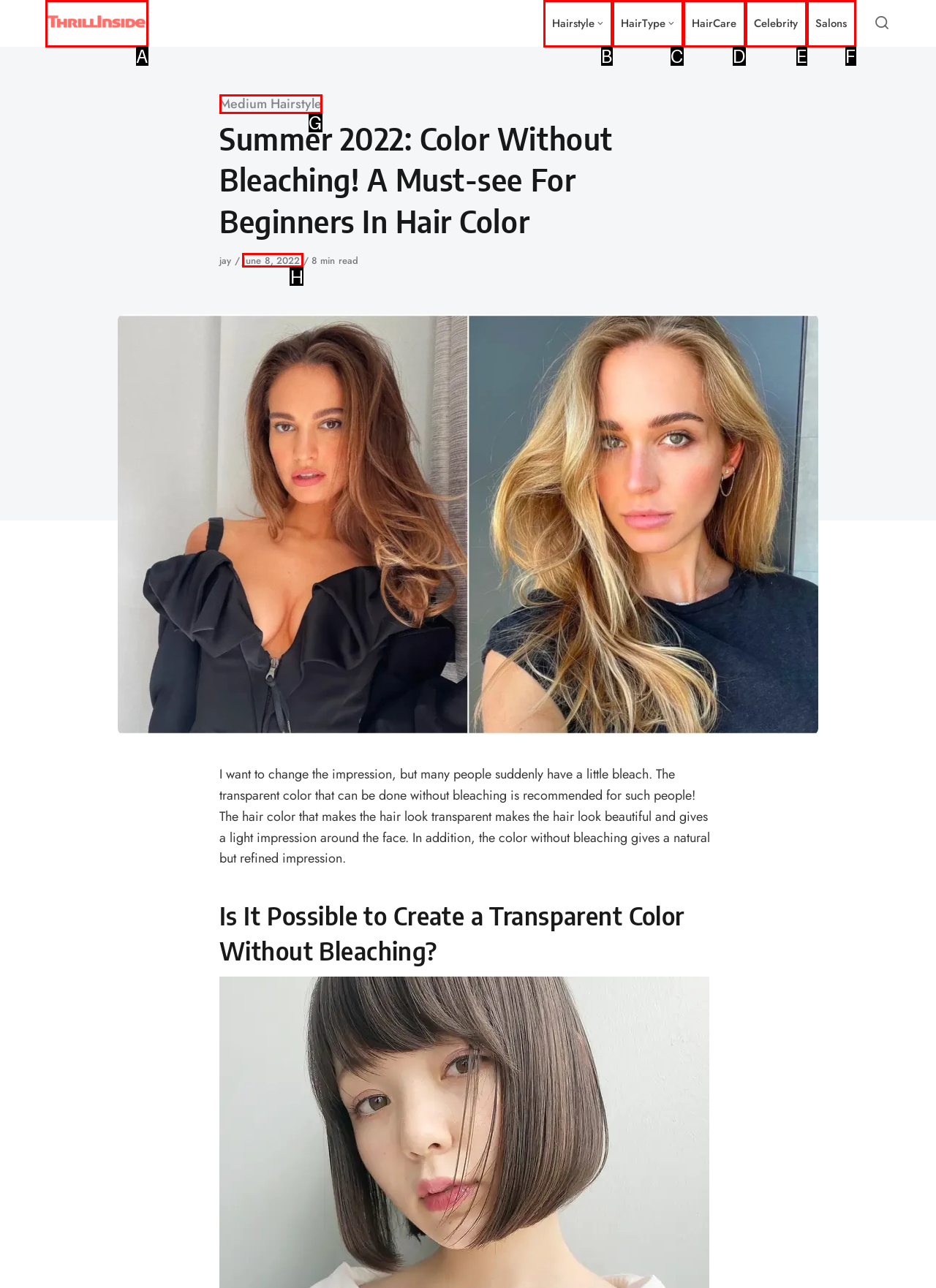Choose the letter of the UI element that aligns with the following description: June 8, 2022
State your answer as the letter from the listed options.

H